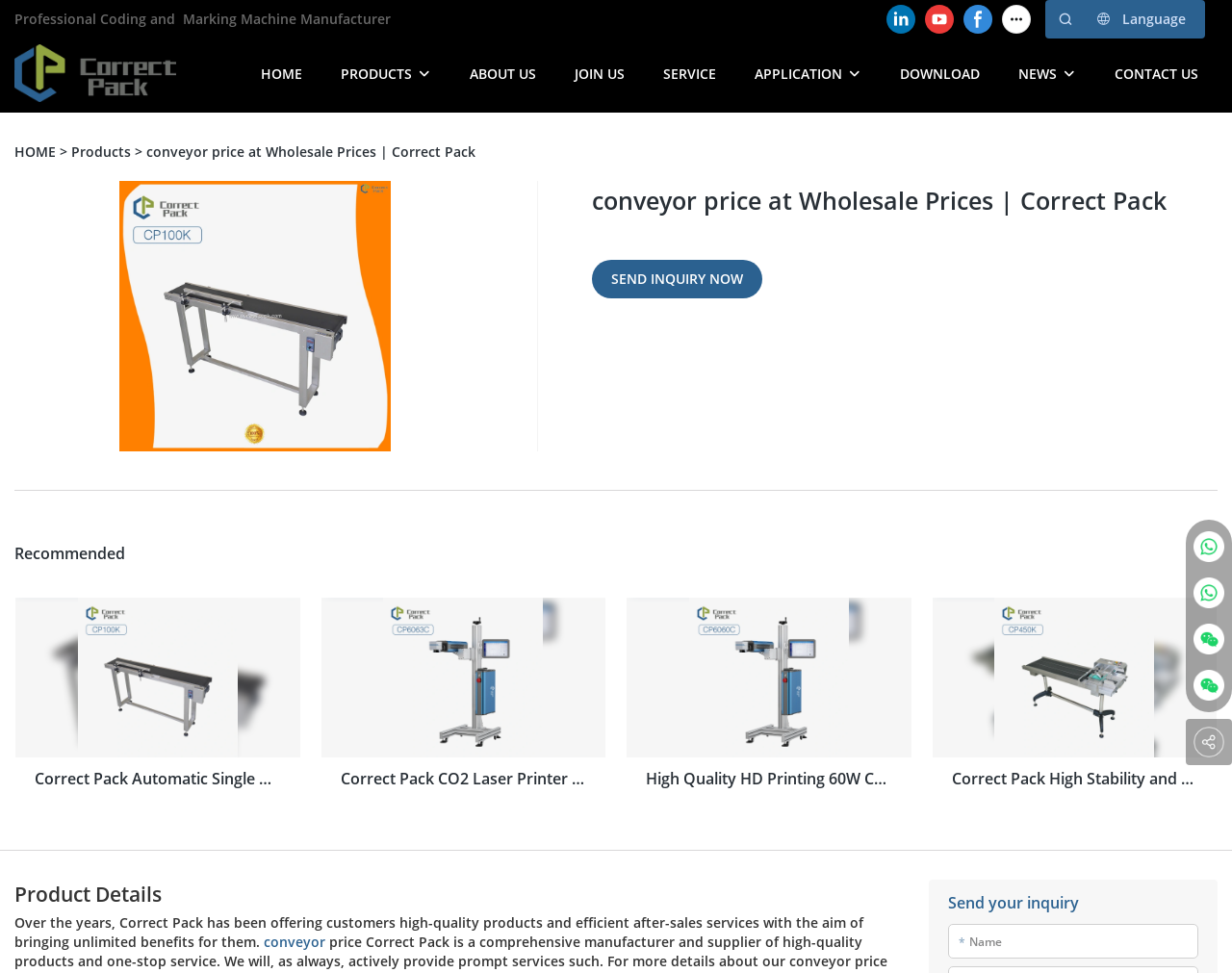Use a single word or phrase to answer the question:
What is the purpose of the 'Send your inquiry' section?

To contact the company